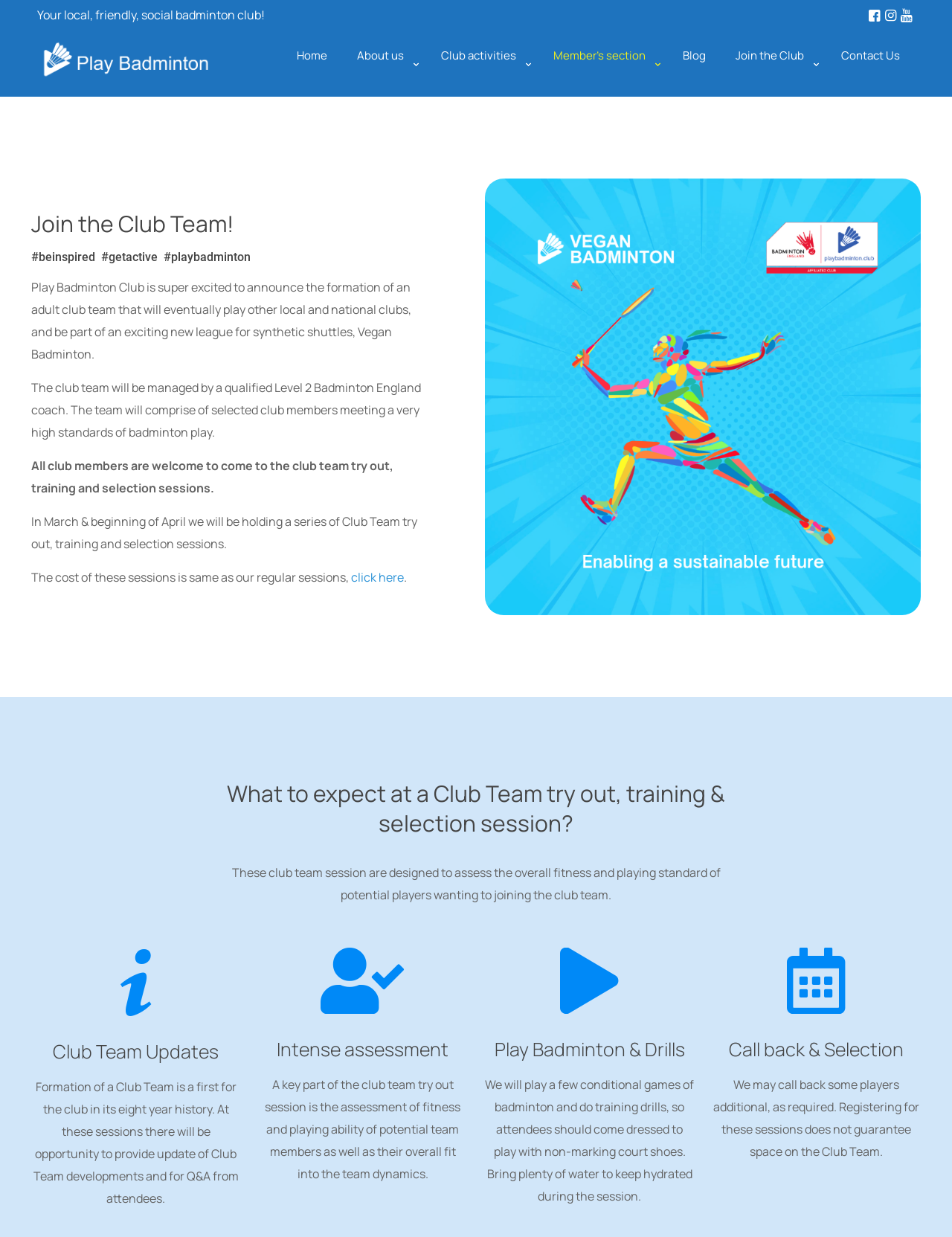Give a concise answer using only one word or phrase for this question:
What is the name of the badminton club?

Play Badminton Club